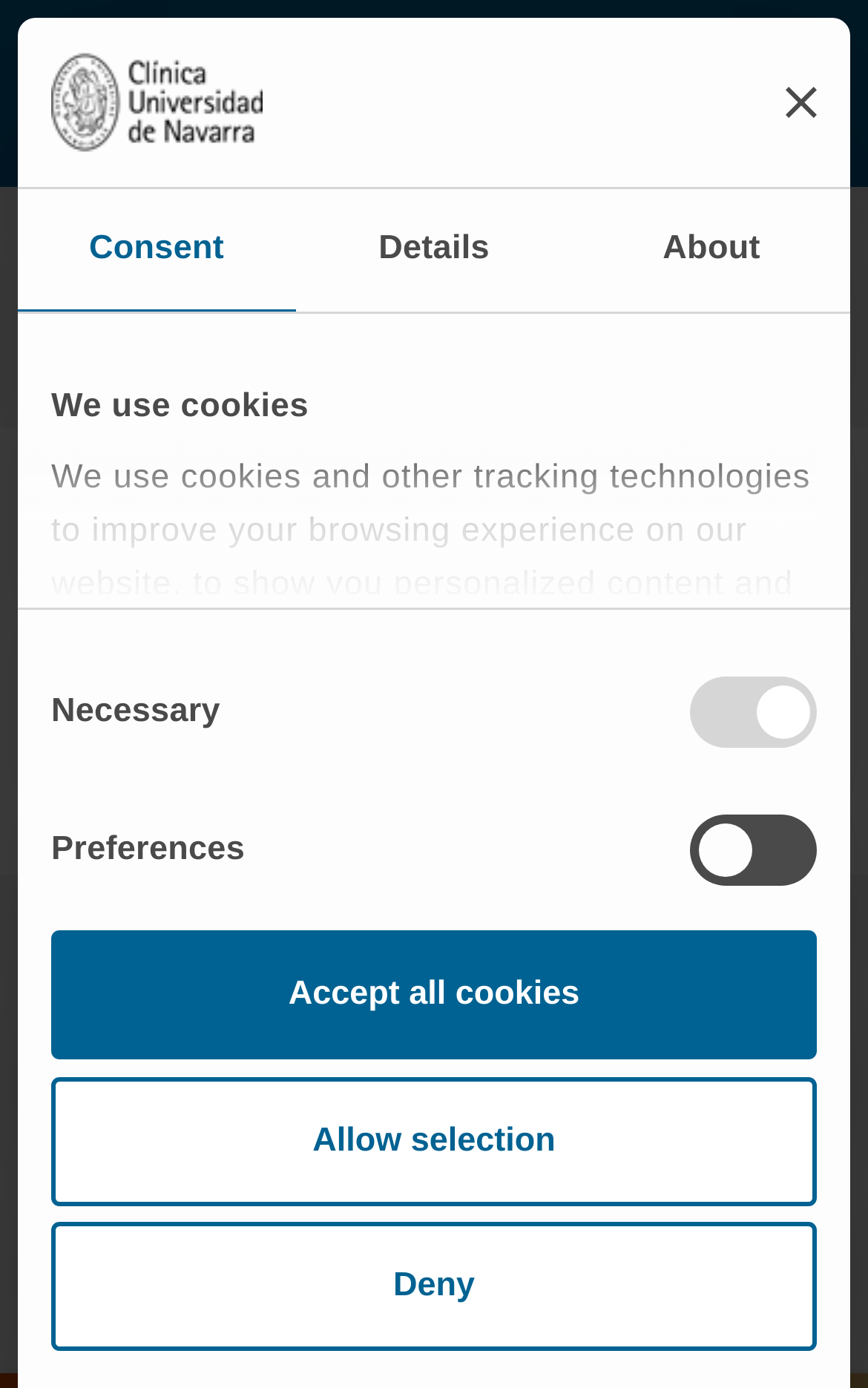What is the name of the research document?
Carefully analyze the image and provide a detailed answer to the question.

I found the text 'The Seville Consensus Document on Alternatives to Allogenic Blood Transfusion' in the StaticText element, which is likely the name of the research document.